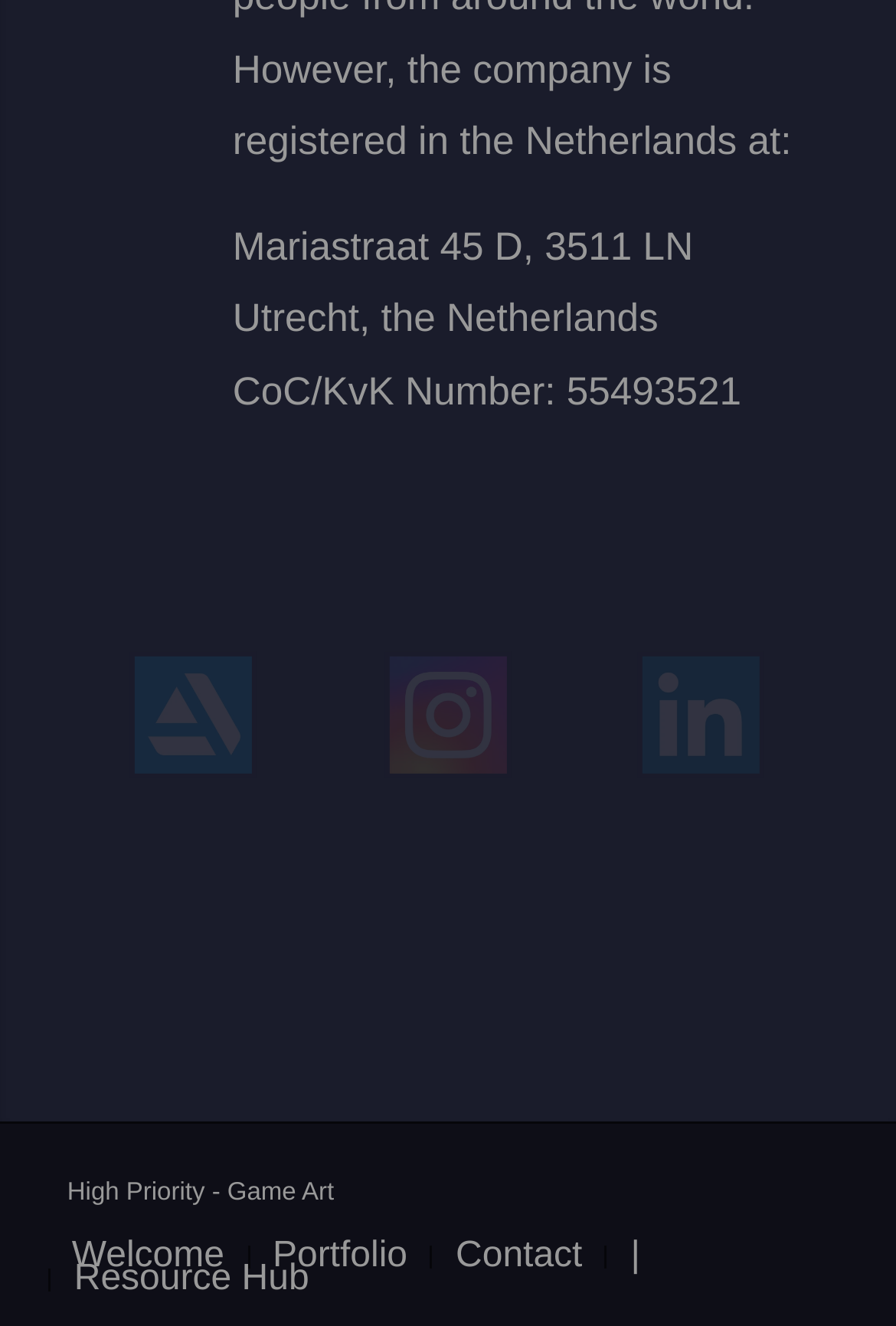Answer the question with a brief word or phrase:
How many menu items are available in the main menu?

5